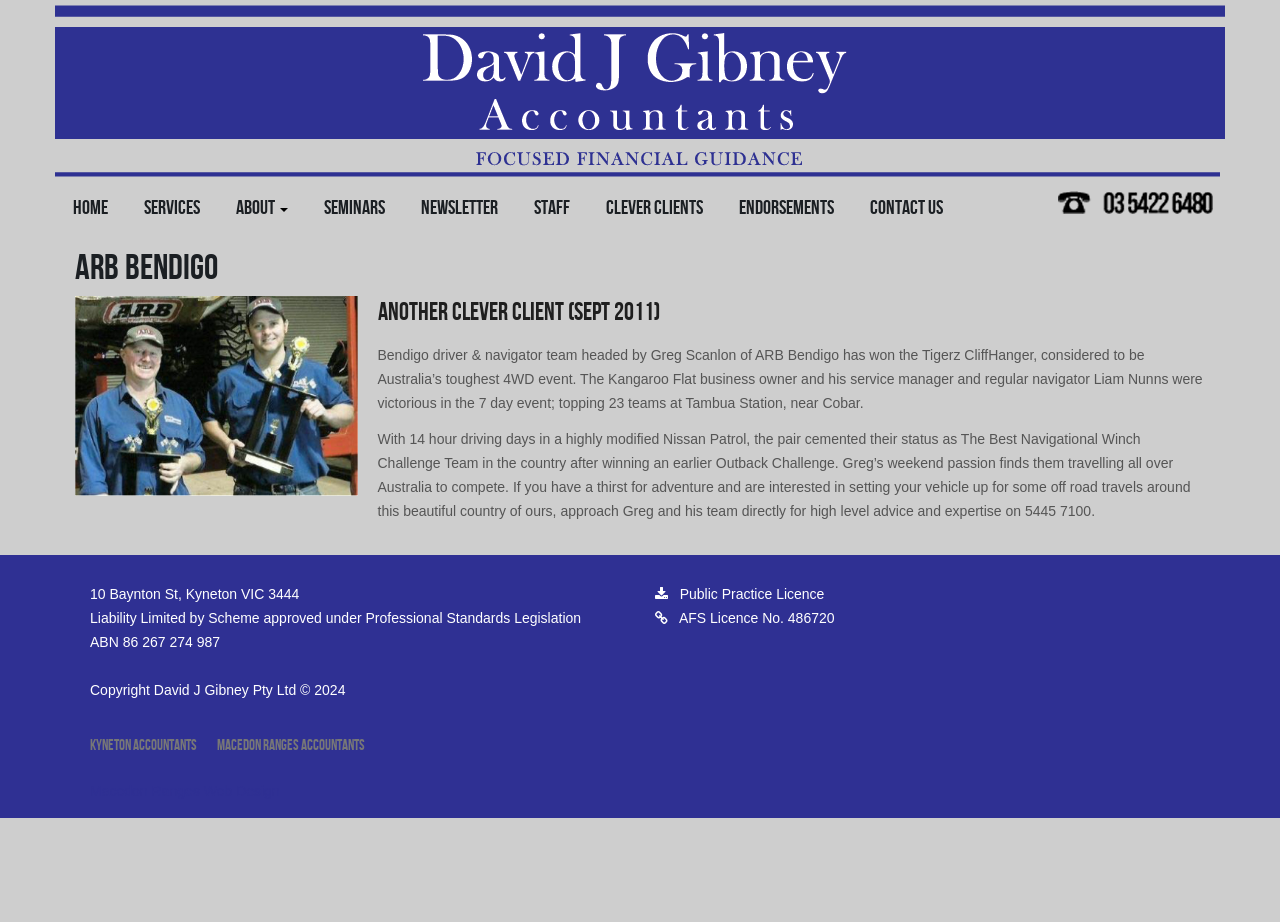What is the name of the event won by Greg Scanlon?
Answer the question with a single word or phrase by looking at the picture.

Tigerz CliffHanger